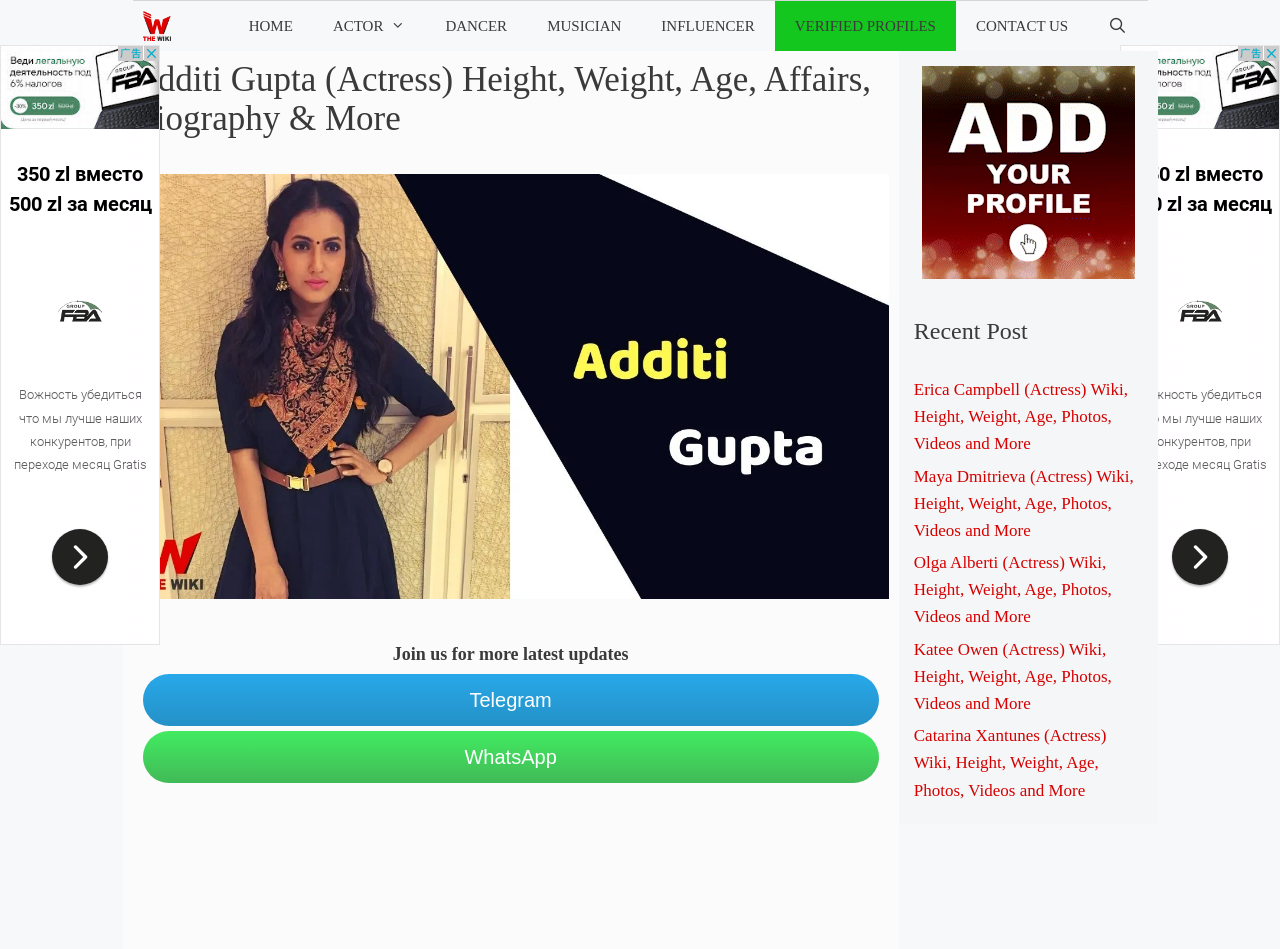What is the text of the webpage's headline?

Additi Gupta (Actress) Height, Weight, Age, Affairs, Biography & More